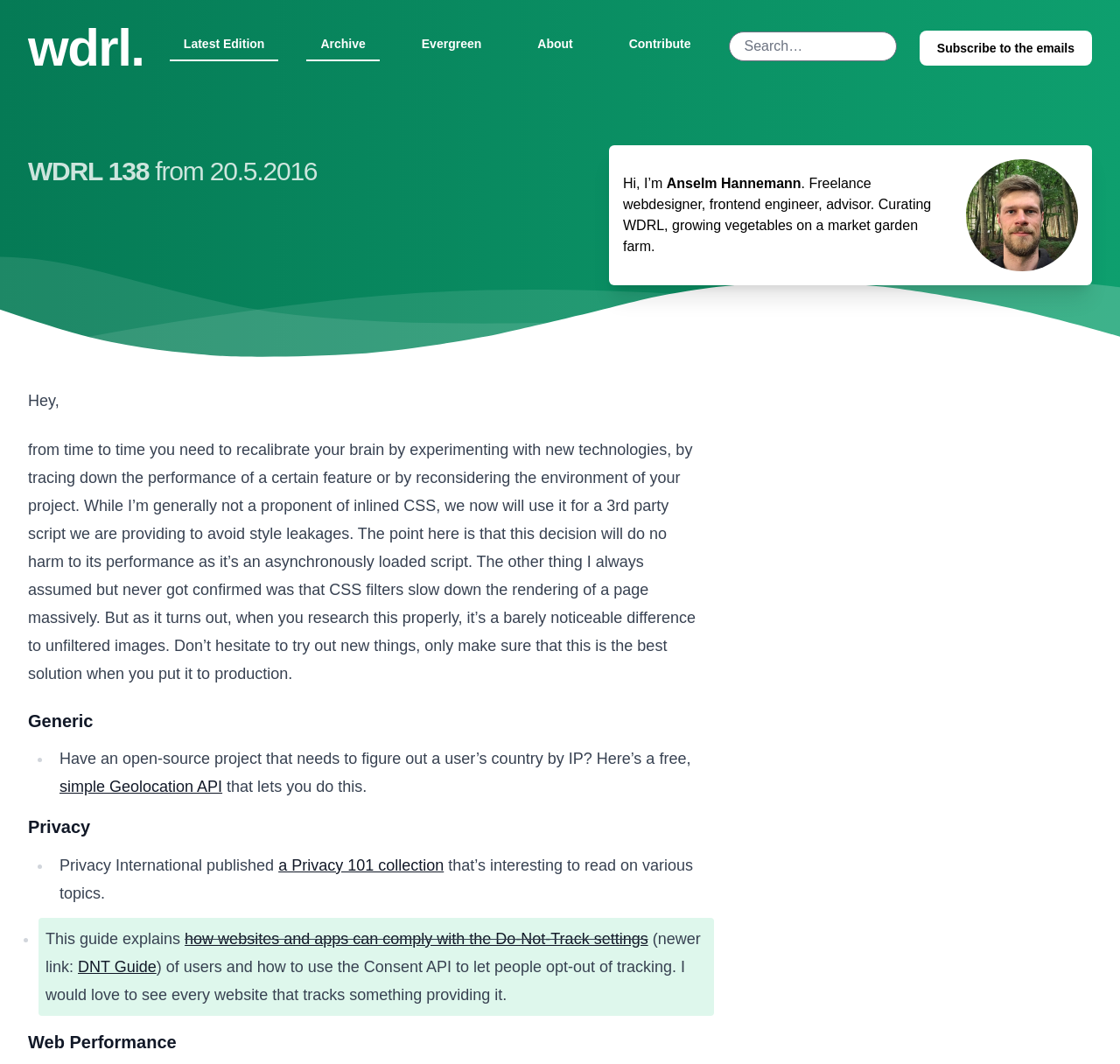Please determine the bounding box coordinates of the element to click in order to execute the following instruction: "Search for something". The coordinates should be four float numbers between 0 and 1, specified as [left, top, right, bottom].

[0.651, 0.03, 0.801, 0.058]